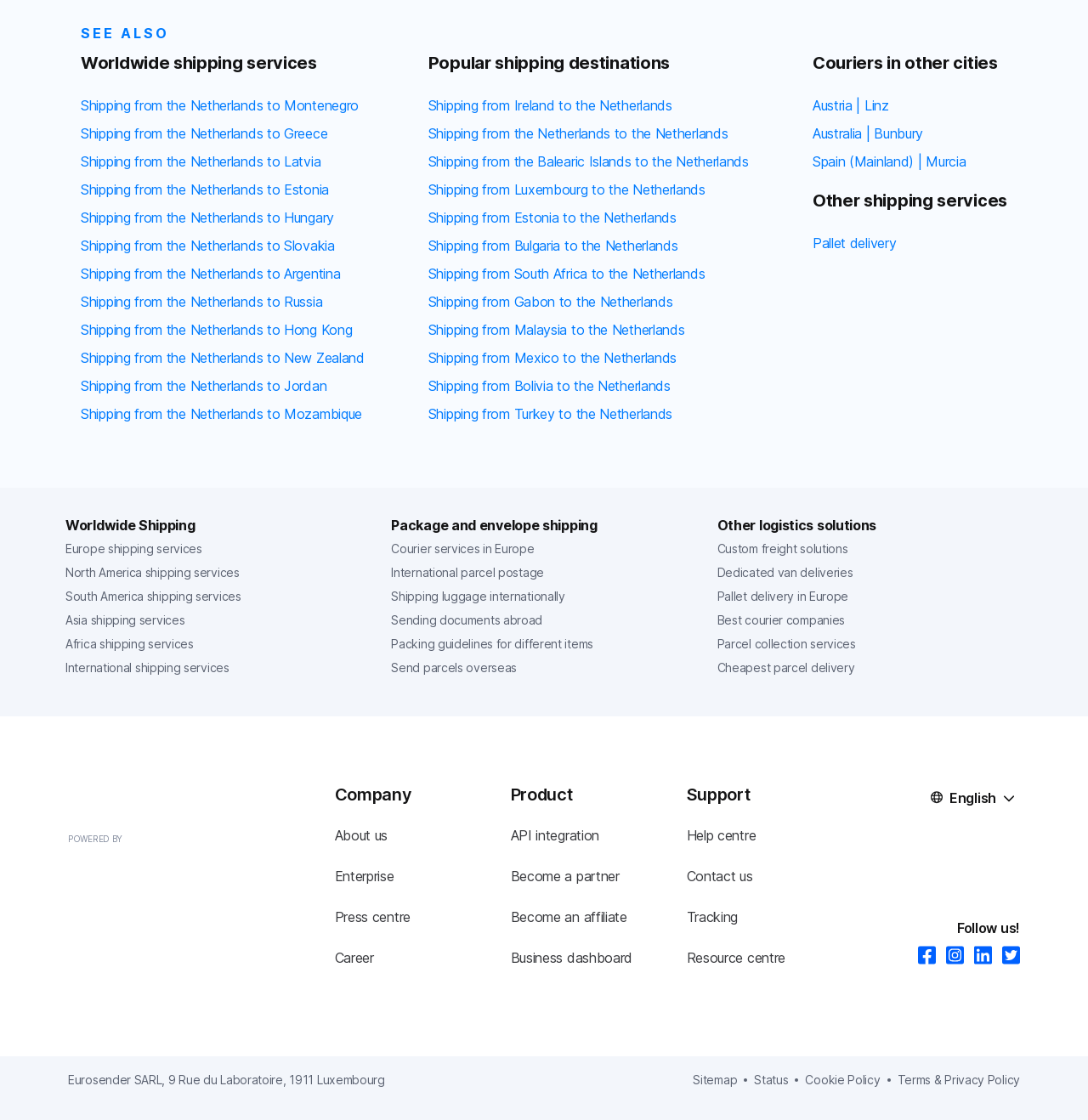Provide the bounding box coordinates for the area that should be clicked to complete the instruction: "View popular shipping destinations".

[0.394, 0.048, 0.696, 0.07]